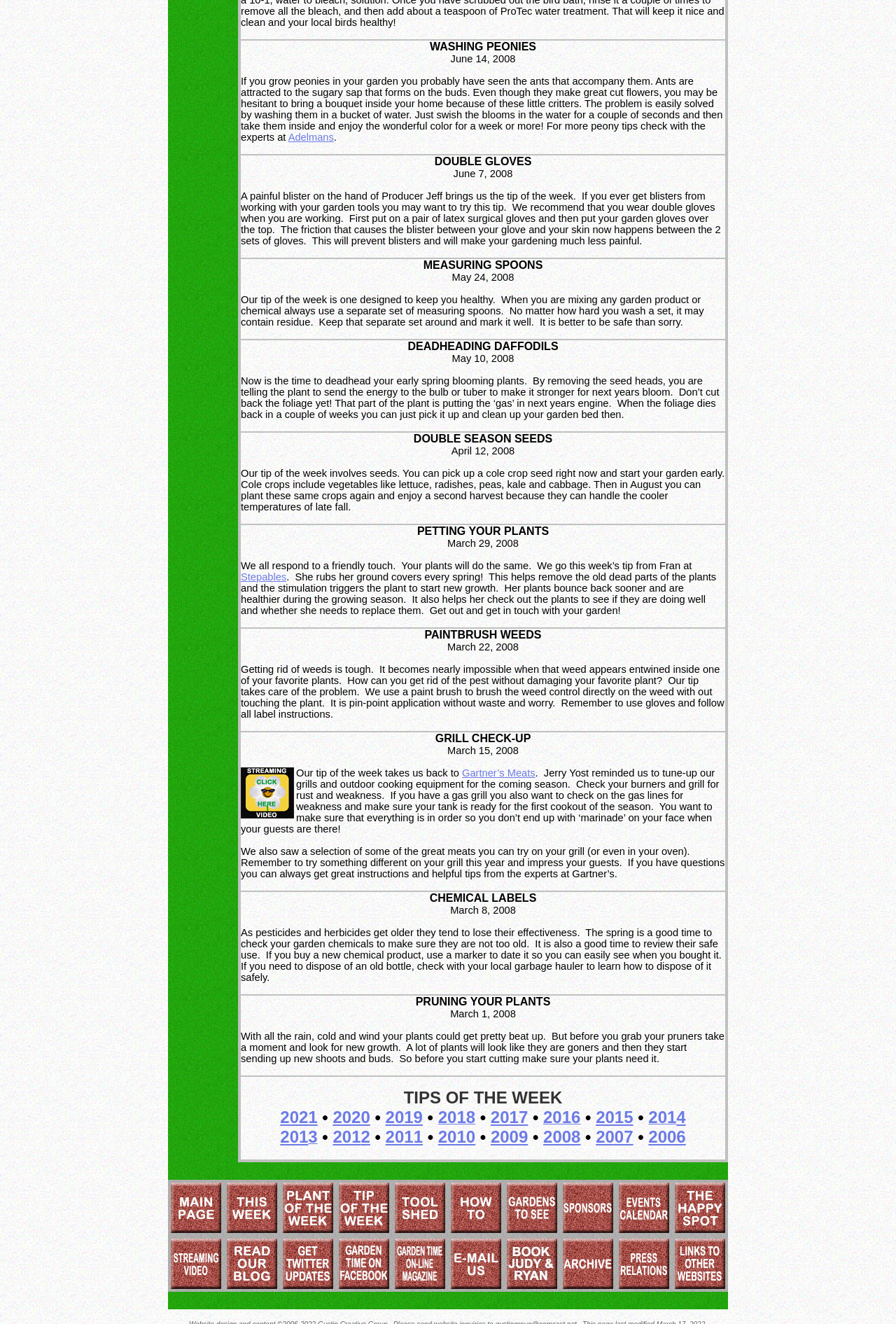Please indicate the bounding box coordinates of the element's region to be clicked to achieve the instruction: "read the tip of the week". Provide the coordinates as four float numbers between 0 and 1, i.e., [left, top, right, bottom].

[0.268, 0.117, 0.81, 0.195]